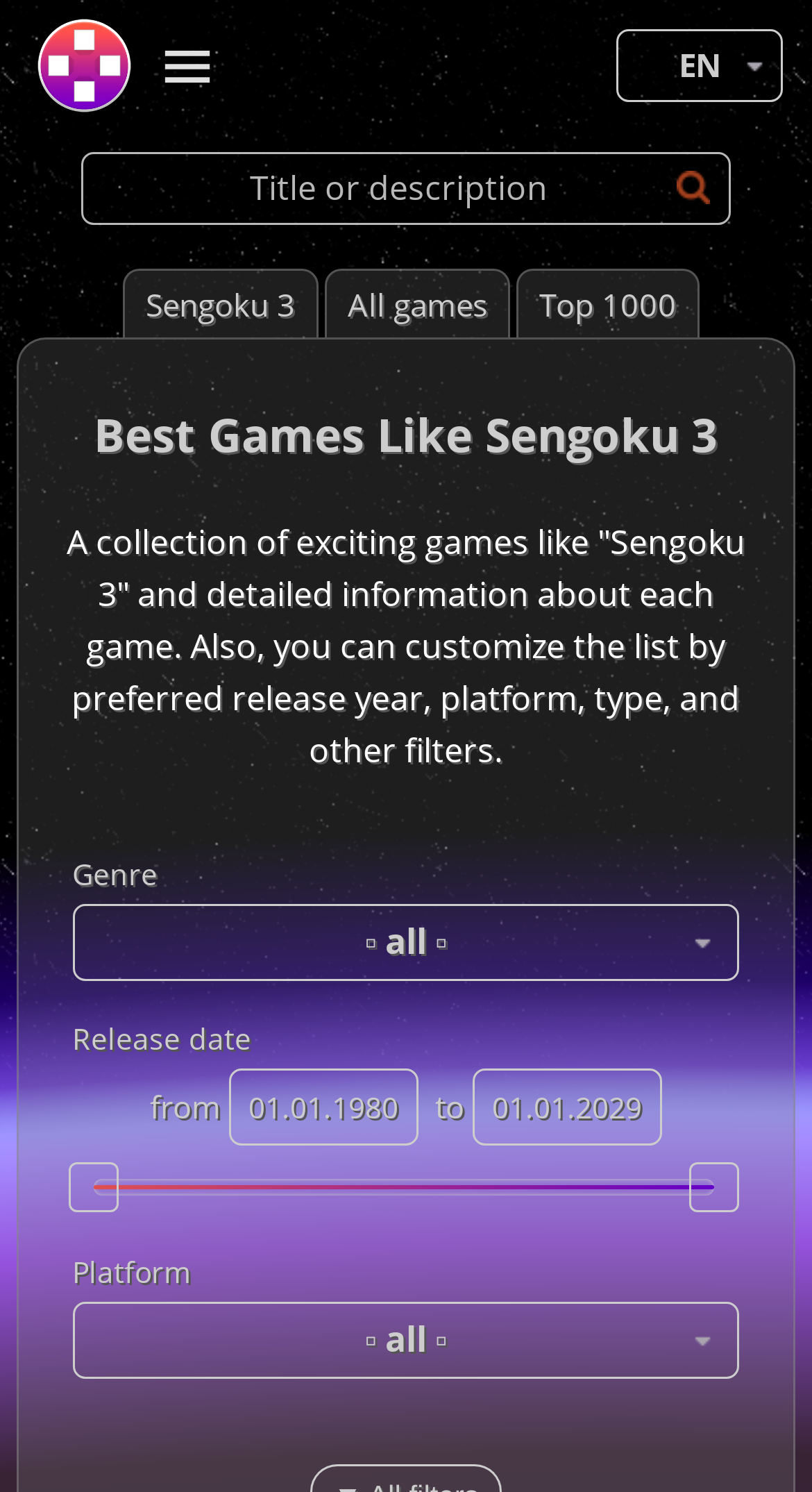Based on the image, give a detailed response to the question: What is the default language of the webpage?

The combobox at the top of the webpage is set to 'Eng' and has a 'EN' label, indicating that the default language of the webpage is English.